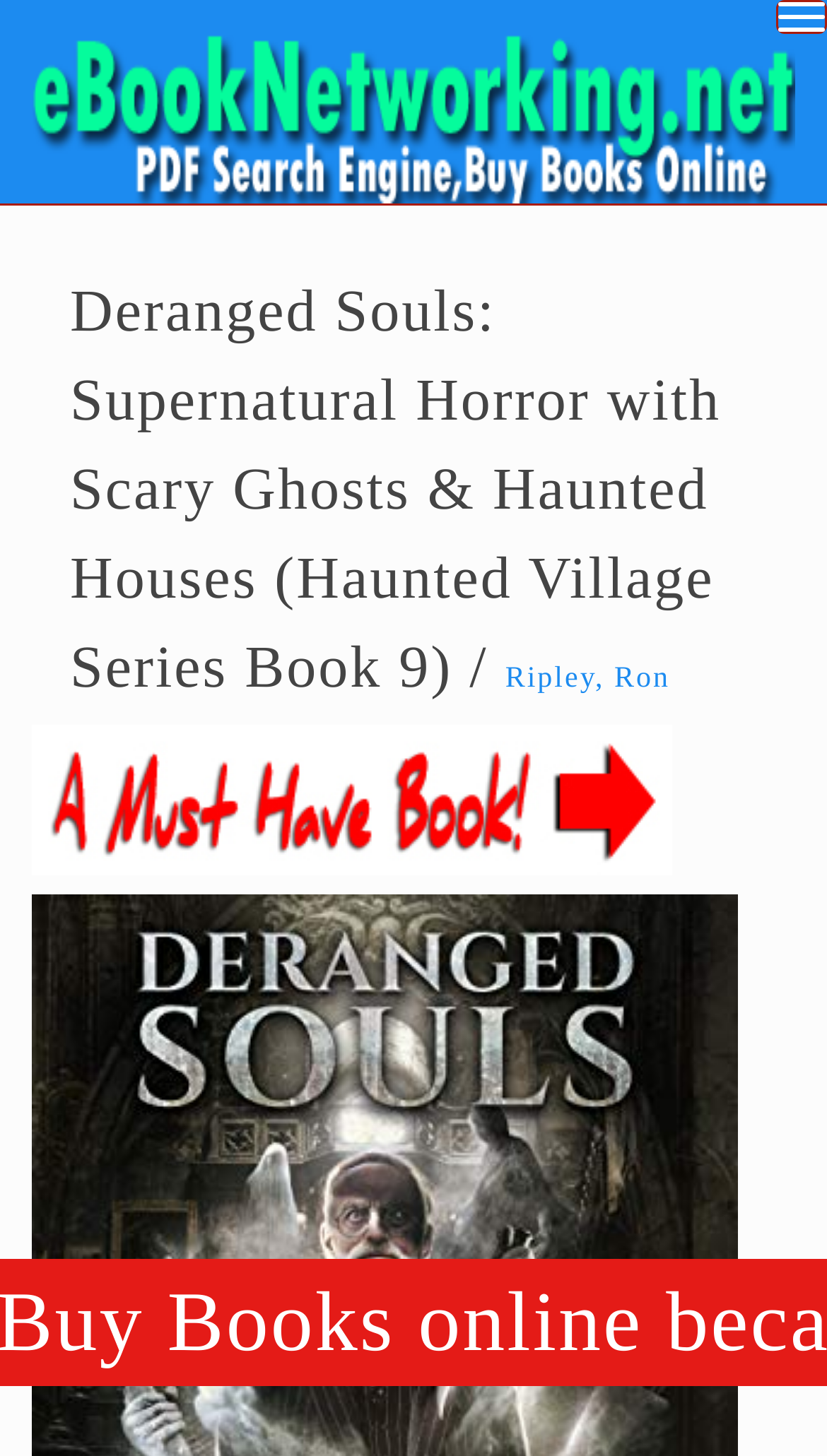Please identify and generate the text content of the webpage's main heading.

Deranged Souls: Supernatural Horror with Scary Ghosts & Haunted Houses (Haunted Village Series Book 9) / Ripley, Ron